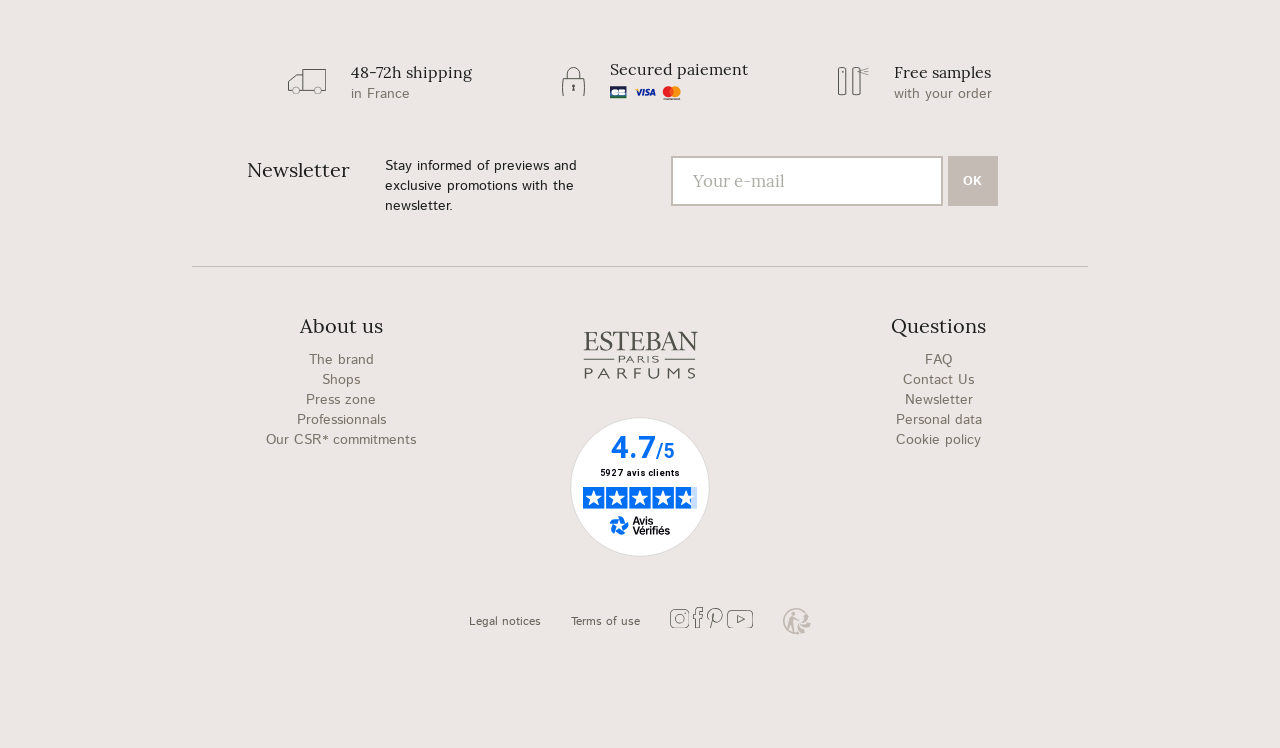Please provide the bounding box coordinates in the format (top-left x, top-left y, bottom-right x, bottom-right y). Remember, all values are floating point numbers between 0 and 1. What is the bounding box coordinate of the region described as: OK

[0.741, 0.209, 0.78, 0.275]